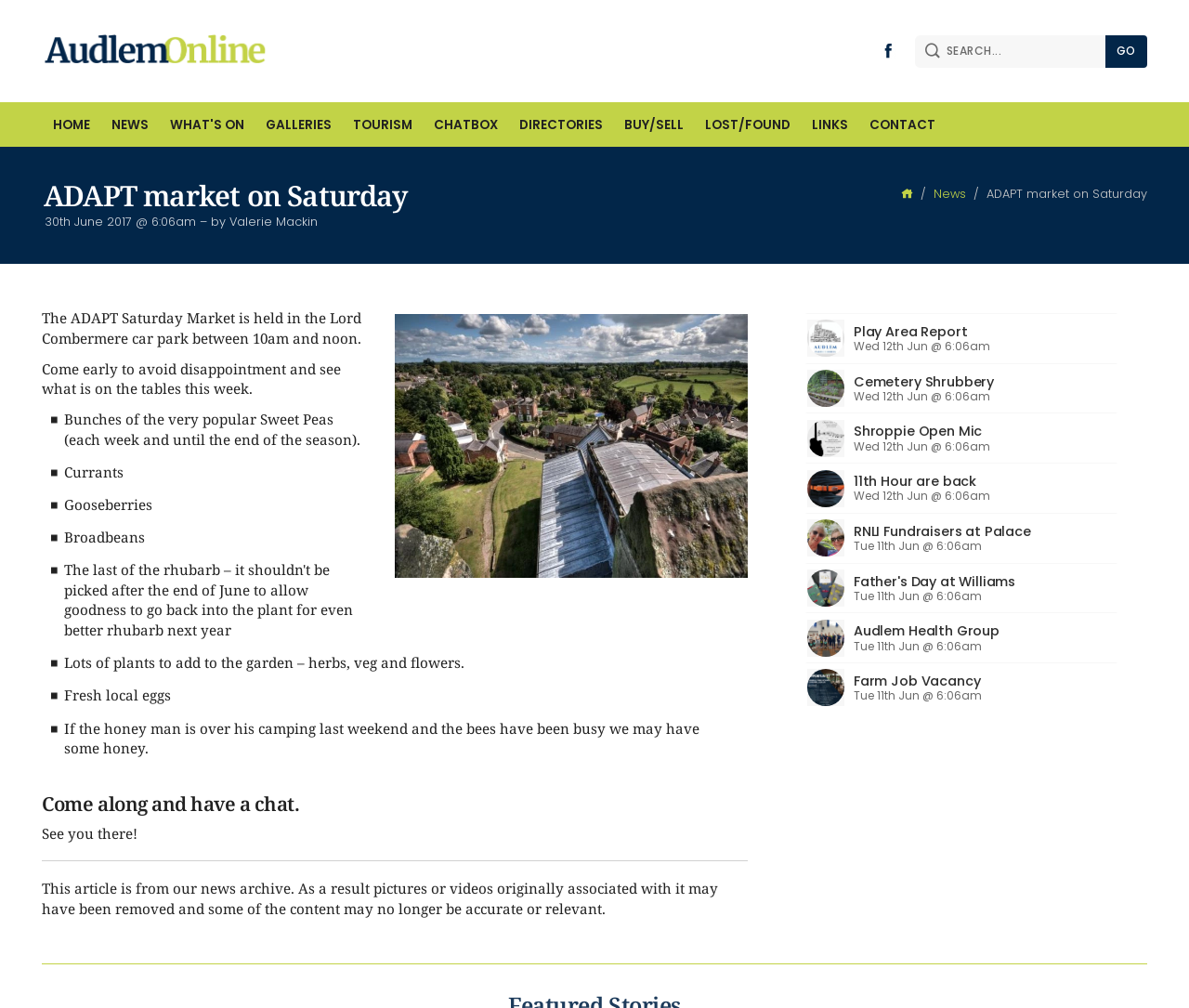Could you provide the bounding box coordinates for the portion of the screen to click to complete this instruction: "Read the article about ADAPT market on Saturday"?

[0.035, 0.145, 0.965, 0.209]